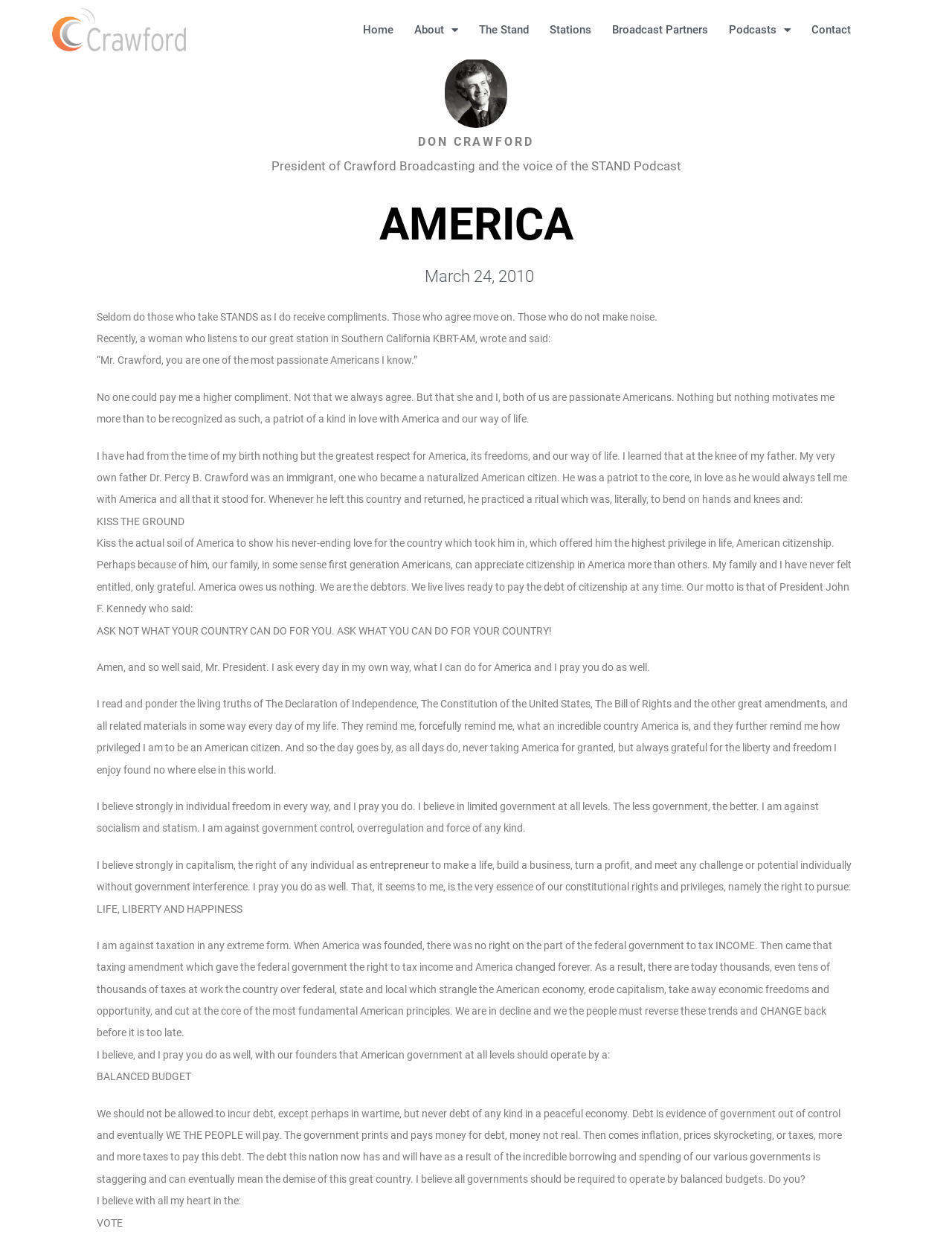What is the name of the president of Crawford Broadcasting?
Using the visual information, respond with a single word or phrase.

Don Crawford